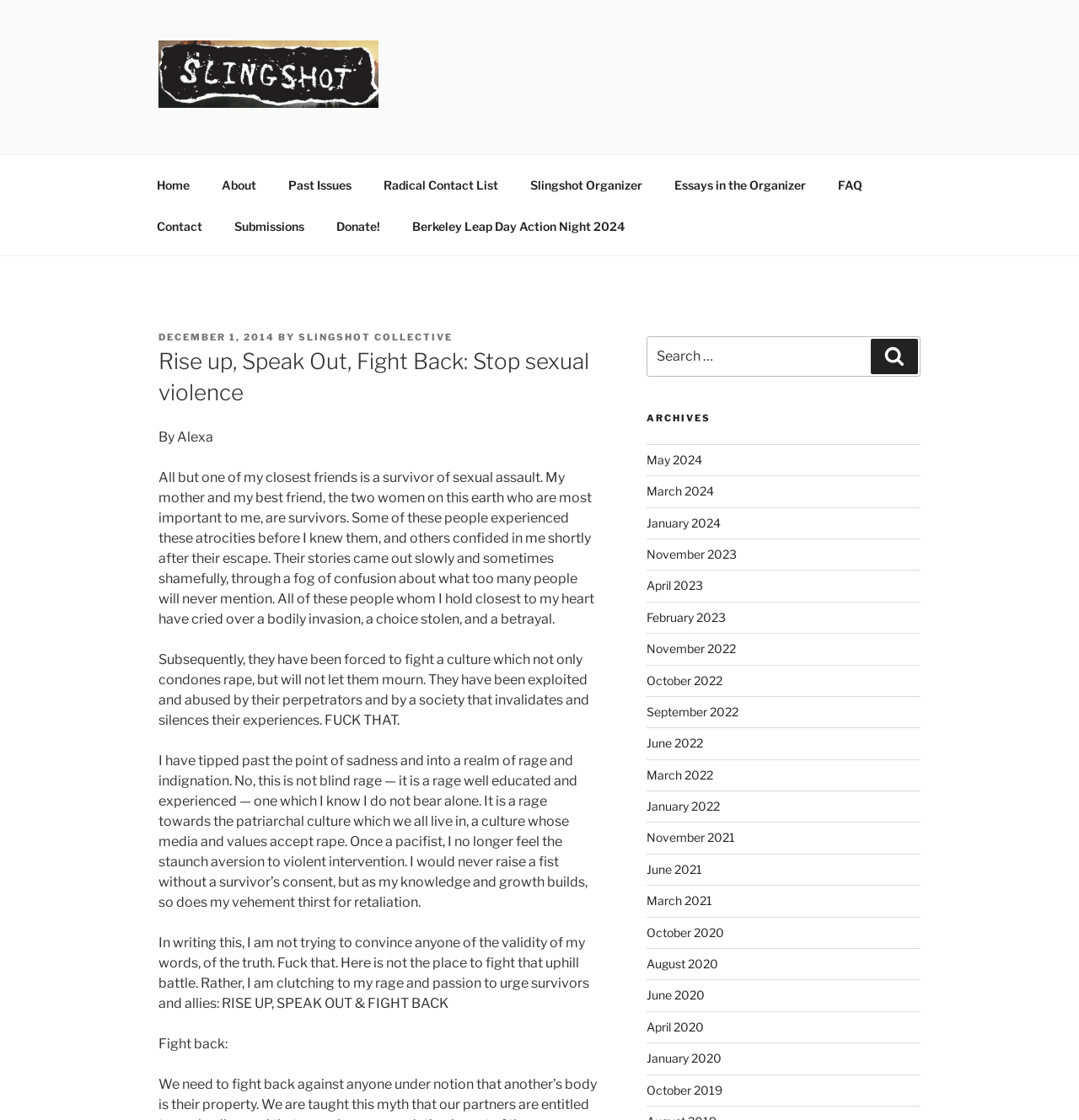Identify the bounding box of the UI component described as: "October 2019".

[0.599, 0.967, 0.669, 0.979]